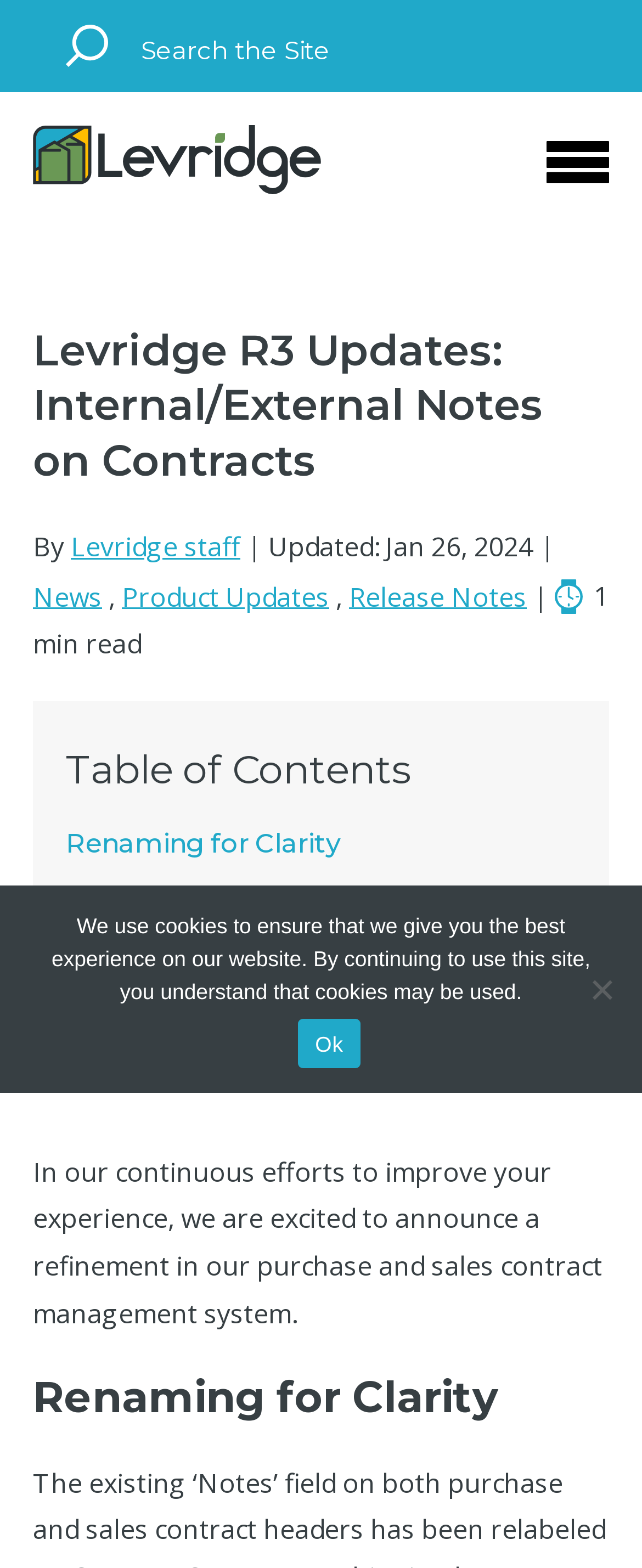Please specify the bounding box coordinates of the element that should be clicked to execute the given instruction: 'View the release notes'. Ensure the coordinates are four float numbers between 0 and 1, expressed as [left, top, right, bottom].

[0.544, 0.369, 0.821, 0.392]